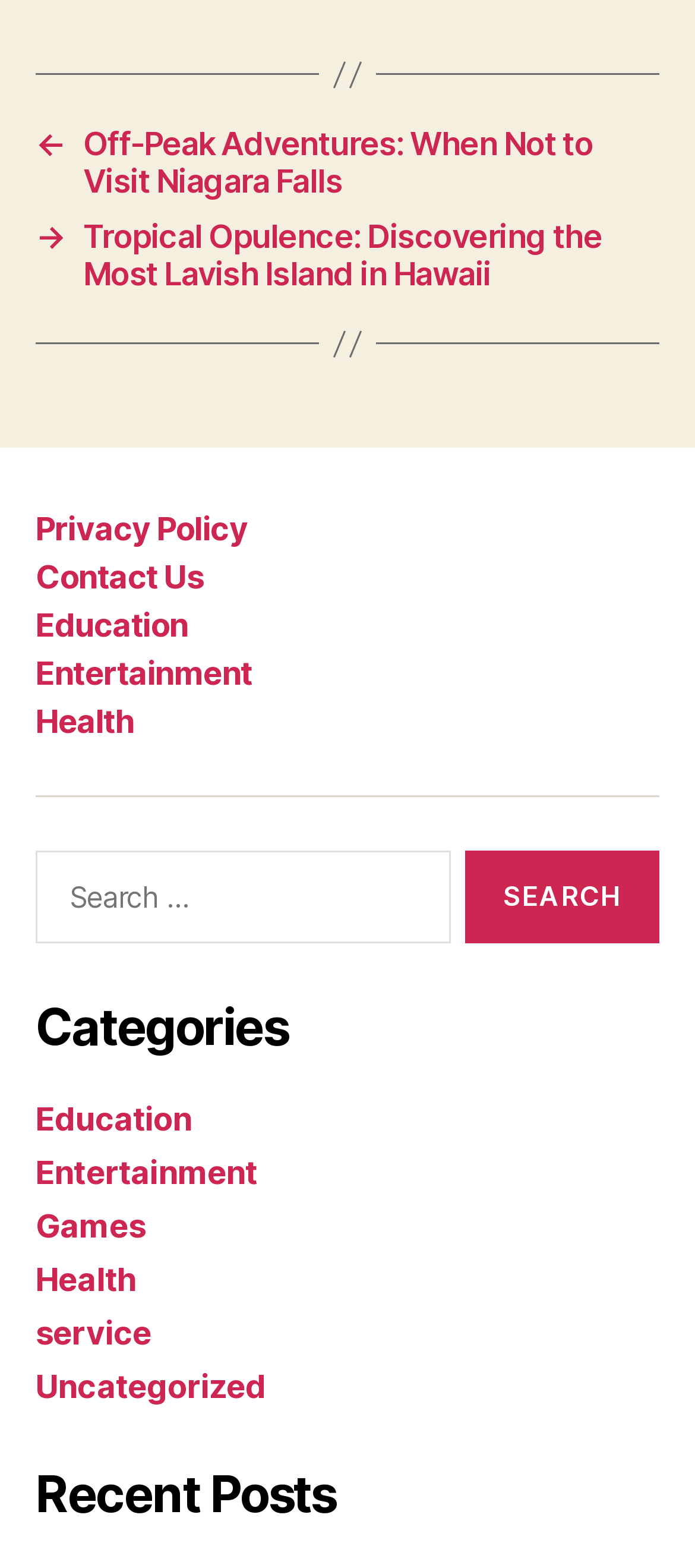Give a one-word or phrase response to the following question: How many links are in the 'Post' navigation section?

2